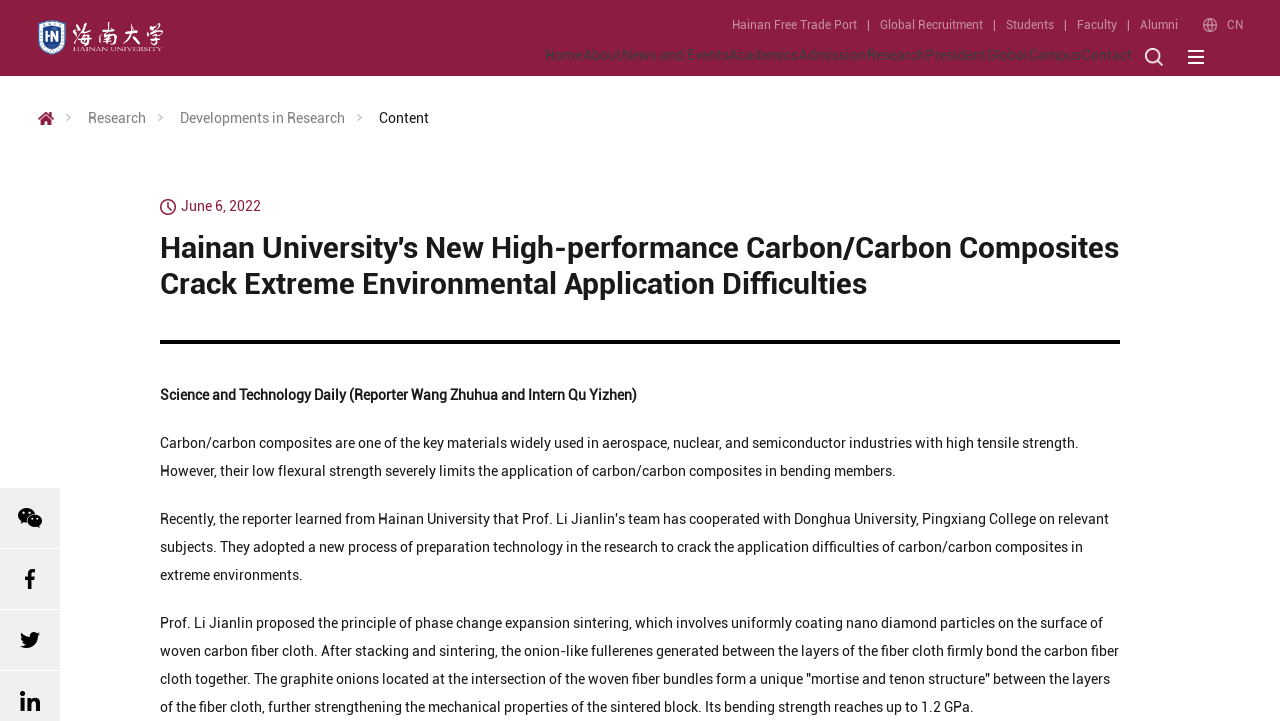Locate the bounding box for the described UI element: "Hainan Free Trade Port". Ensure the coordinates are four float numbers between 0 and 1, formatted as [left, top, right, bottom].

[0.571, 0.021, 0.687, 0.049]